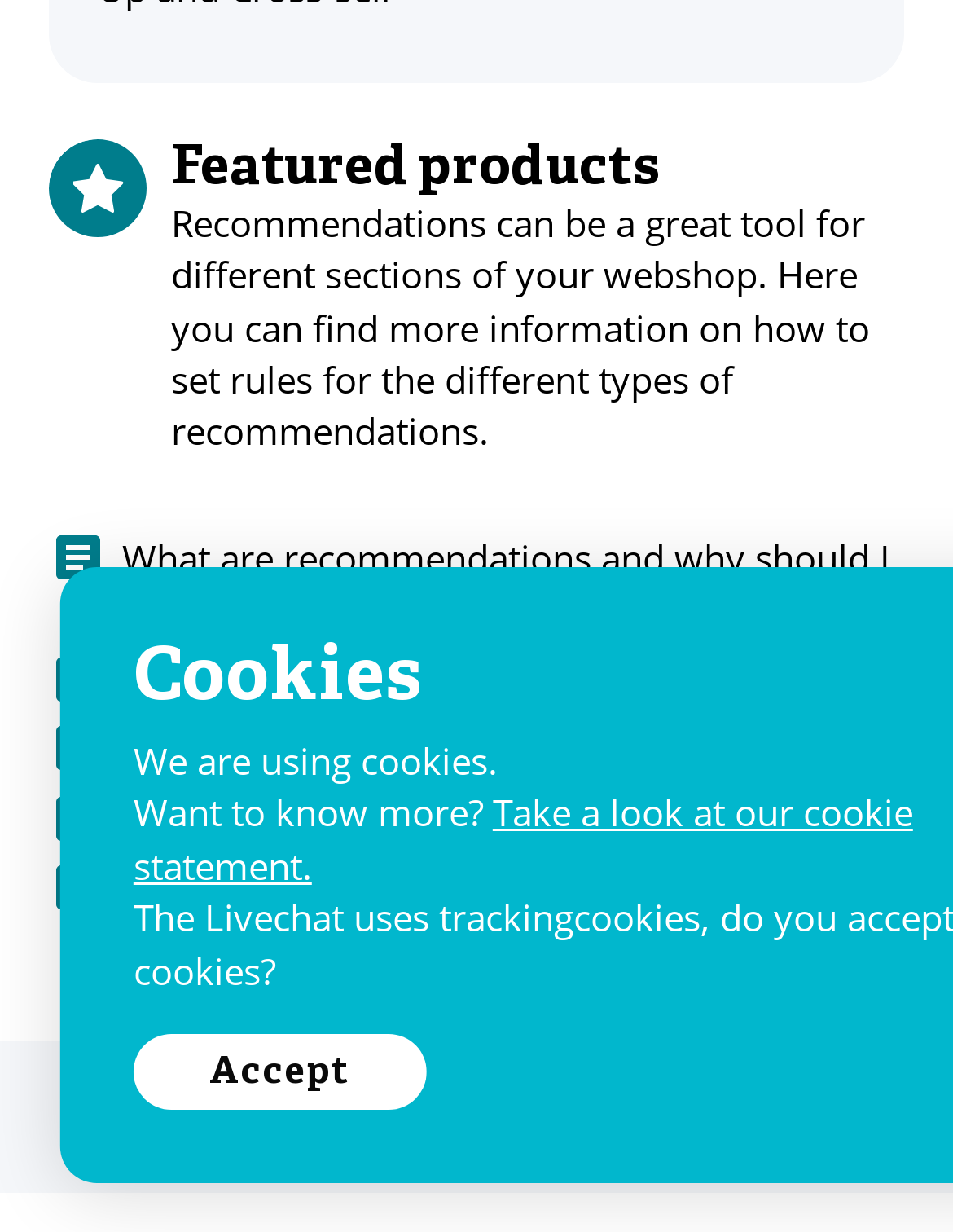Predict the bounding box of the UI element based on the description: "Privacy policy". The coordinates should be four float numbers between 0 and 1, formatted as [left, top, right, bottom].

[0.378, 0.909, 0.622, 0.943]